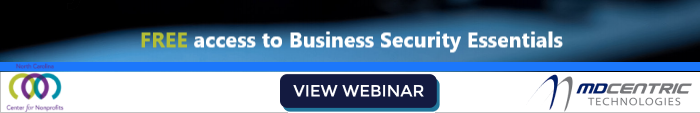Summarize the image with a detailed caption.

The image is a promotional banner for a free webinar titled "Business Security Essentials," featuring a sleek design that emphasizes accessibility to important cybersecurity information for businesses. The banner highlights that participation is free and encourages users to click on the "VIEW WEBINAR" button to access the event. The bottom section prominently displays the logos of MD Centric Technologies and the Center for Nonprofits, reinforcing the collaboration behind the webinar and indicating a focus on resources for nonprofit organizations in North Carolina. The color scheme includes blue and white, creating a professional and inviting aesthetic.